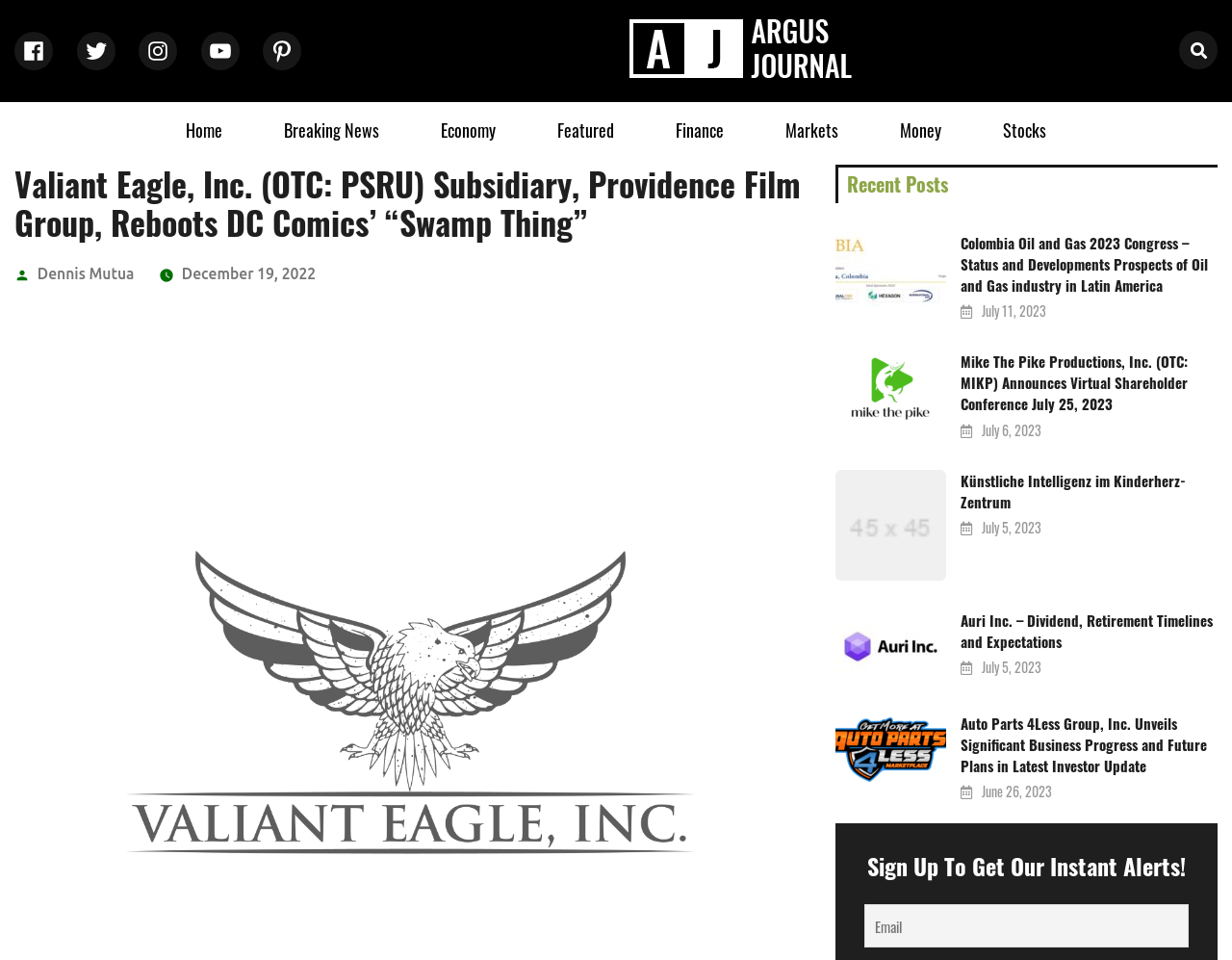Show the bounding box coordinates of the element that should be clicked to complete the task: "View the recent post about Mike The Pike Productions, Inc.".

[0.678, 0.365, 0.768, 0.443]